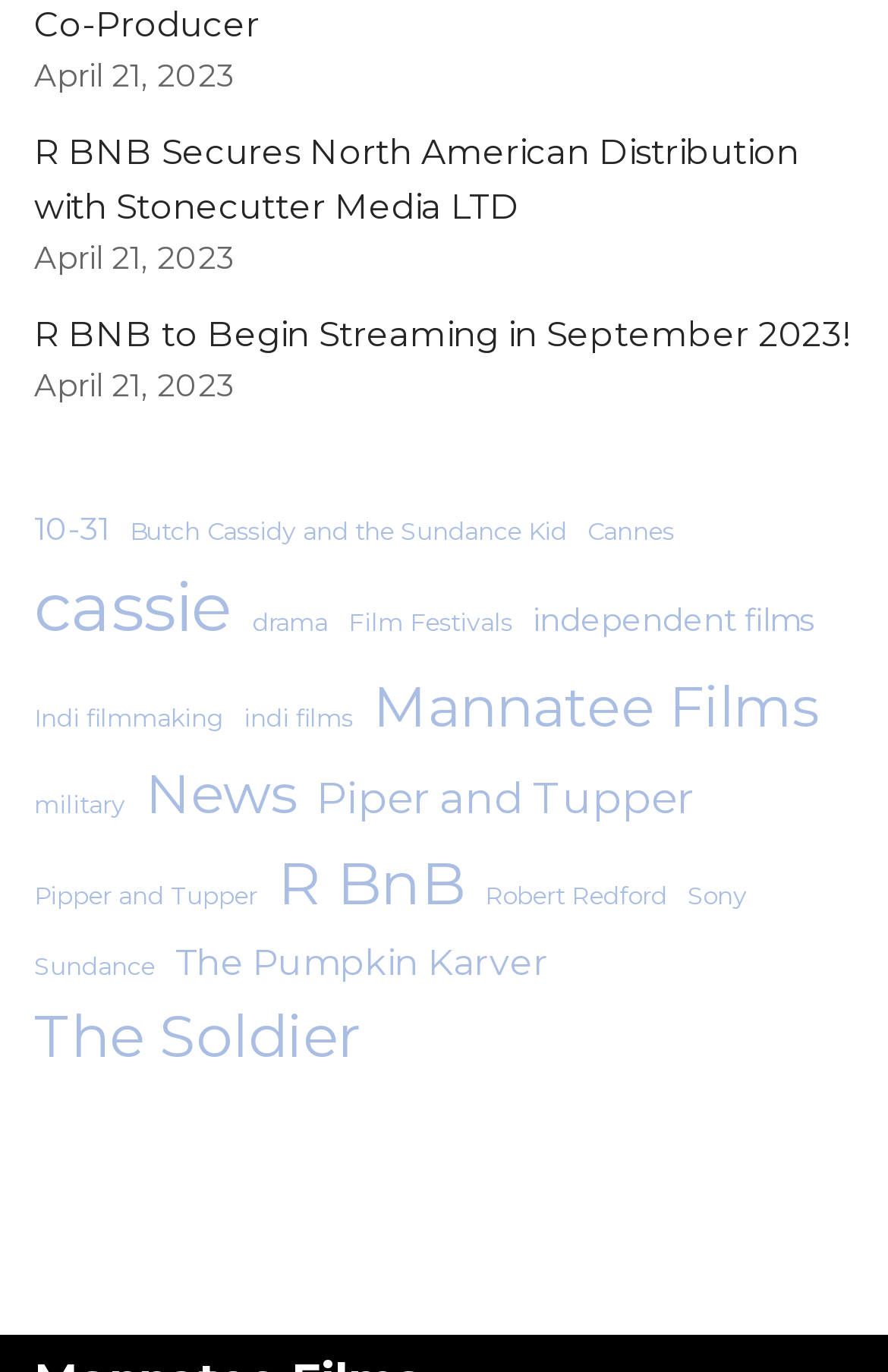Please locate the clickable area by providing the bounding box coordinates to follow this instruction: "Learn more about Mannatee Films".

[0.421, 0.483, 0.923, 0.548]